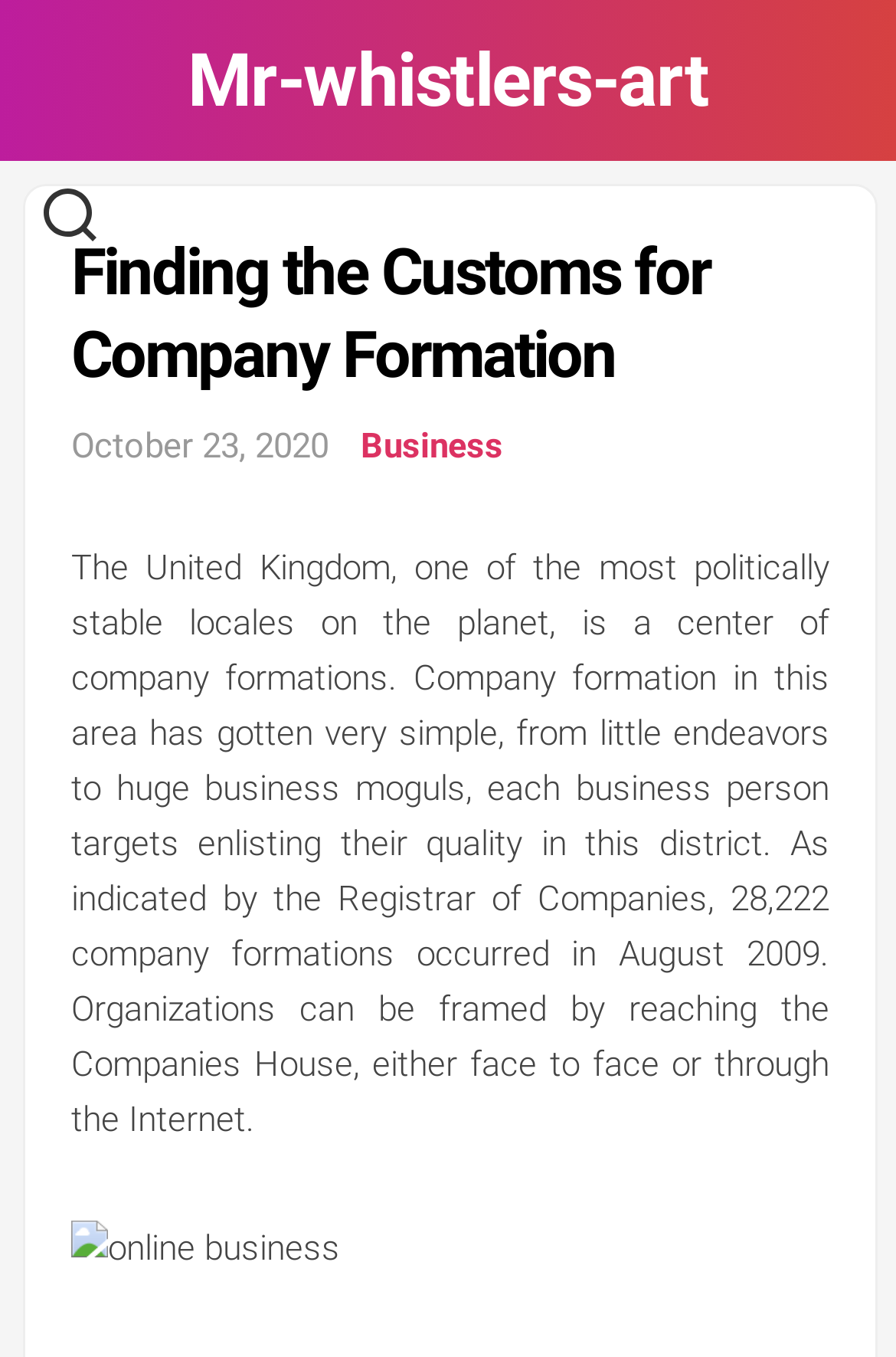Where can organizations be formed?
Using the image as a reference, give an elaborate response to the question.

I found the location where organizations can be formed by reading the text 'The United Kingdom, one of the most politically stable locales on the planet, is a center of company formations.' which is located in the main content of the webpage.